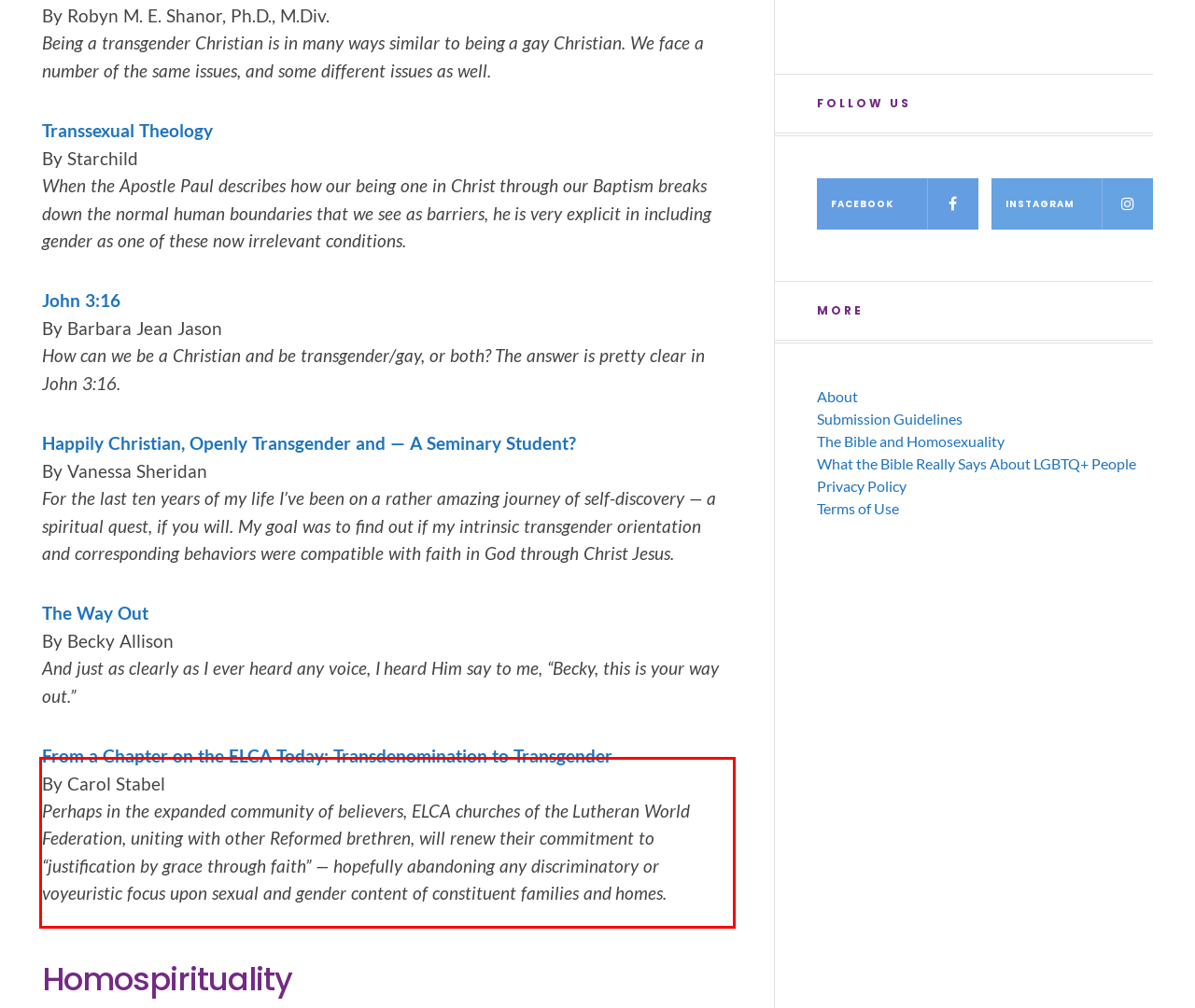Examine the screenshot of the webpage, locate the red bounding box, and generate the text contained within it.

From a Chapter on the ELCA Today: Transdenomination to Transgender By Carol Stabel Perhaps in the expanded community of believers, ELCA churches of the Lutheran World Federation, uniting with other Reformed brethren, will renew their commitment to “justification by grace through faith” — hopefully abandoning any discriminatory or voyeuristic focus upon sexual and gender content of constituent families and homes.